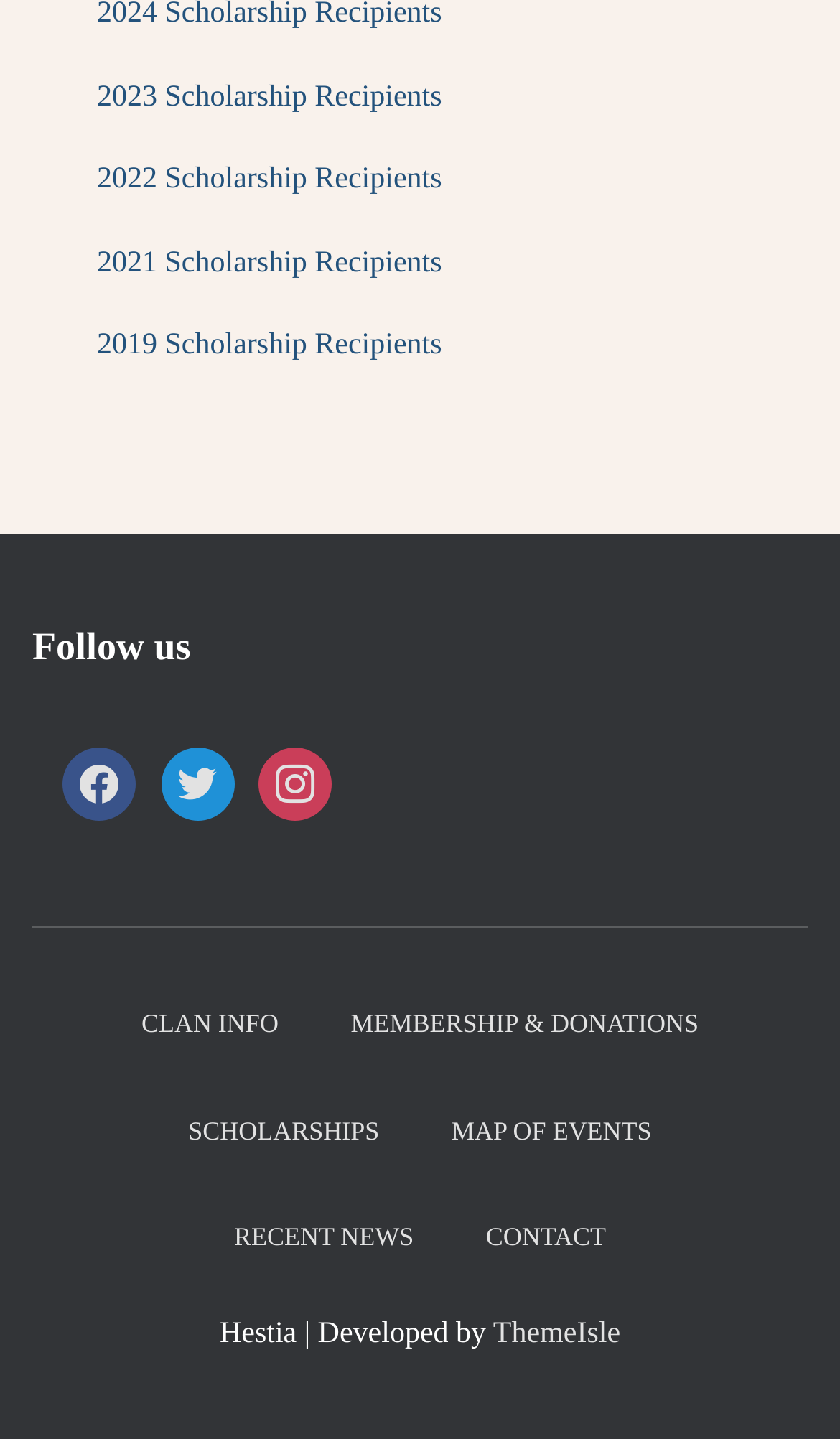Respond with a single word or short phrase to the following question: 
What is the last link in the footer section?

CONTACT